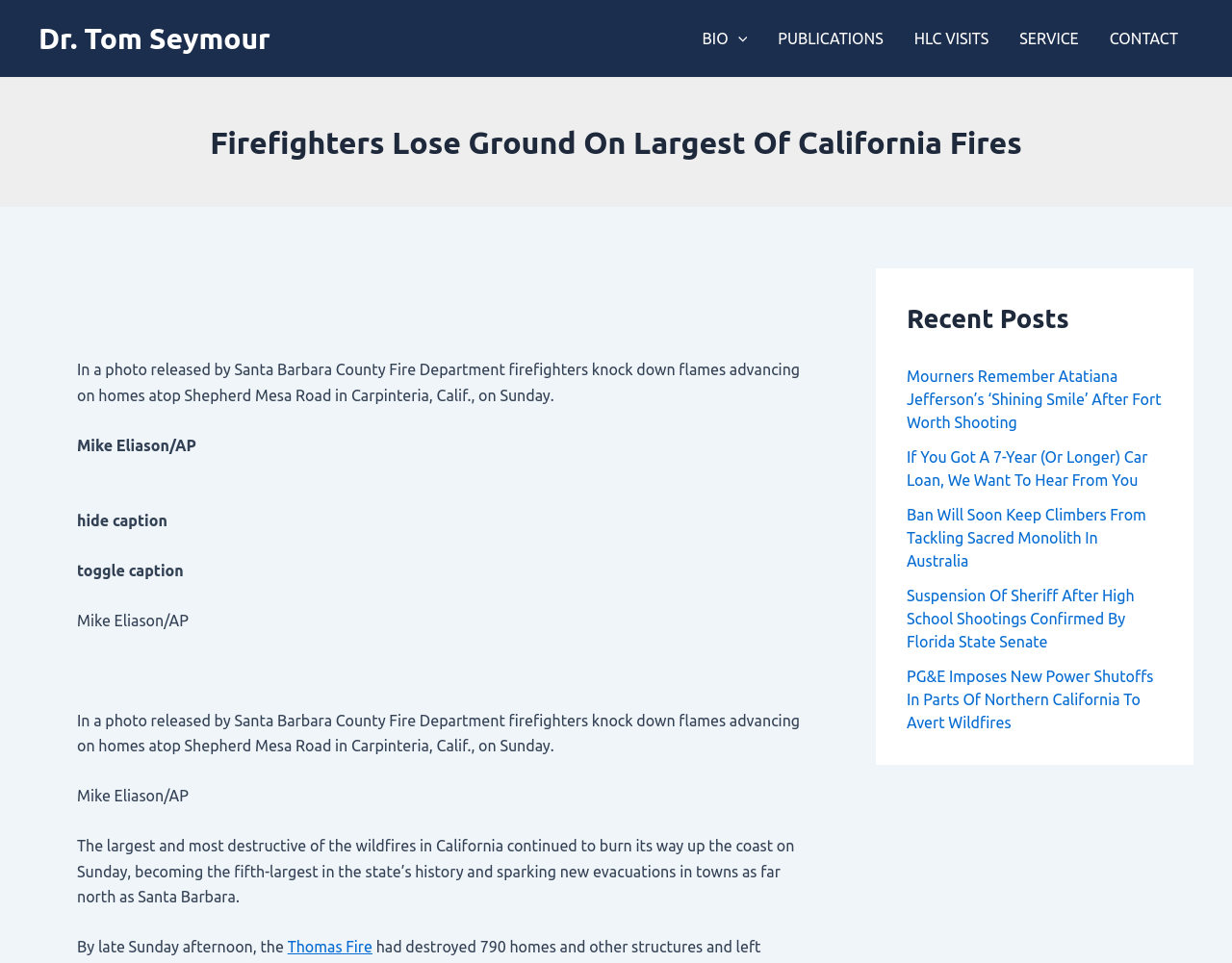Find and indicate the bounding box coordinates of the region you should select to follow the given instruction: "Visit PUBLICATIONS".

[0.619, 0.0, 0.729, 0.08]